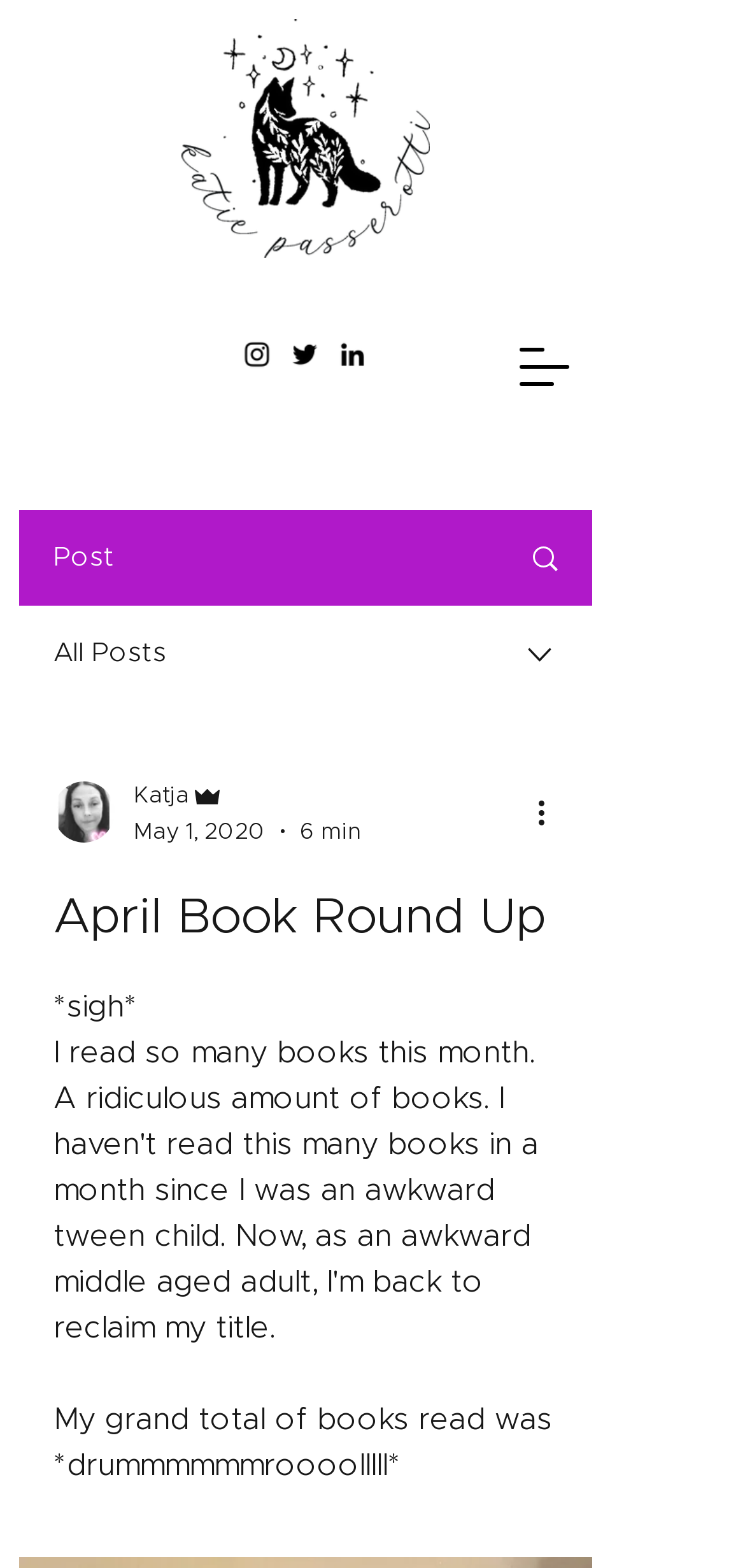What is the author's name? Analyze the screenshot and reply with just one word or a short phrase.

Katja